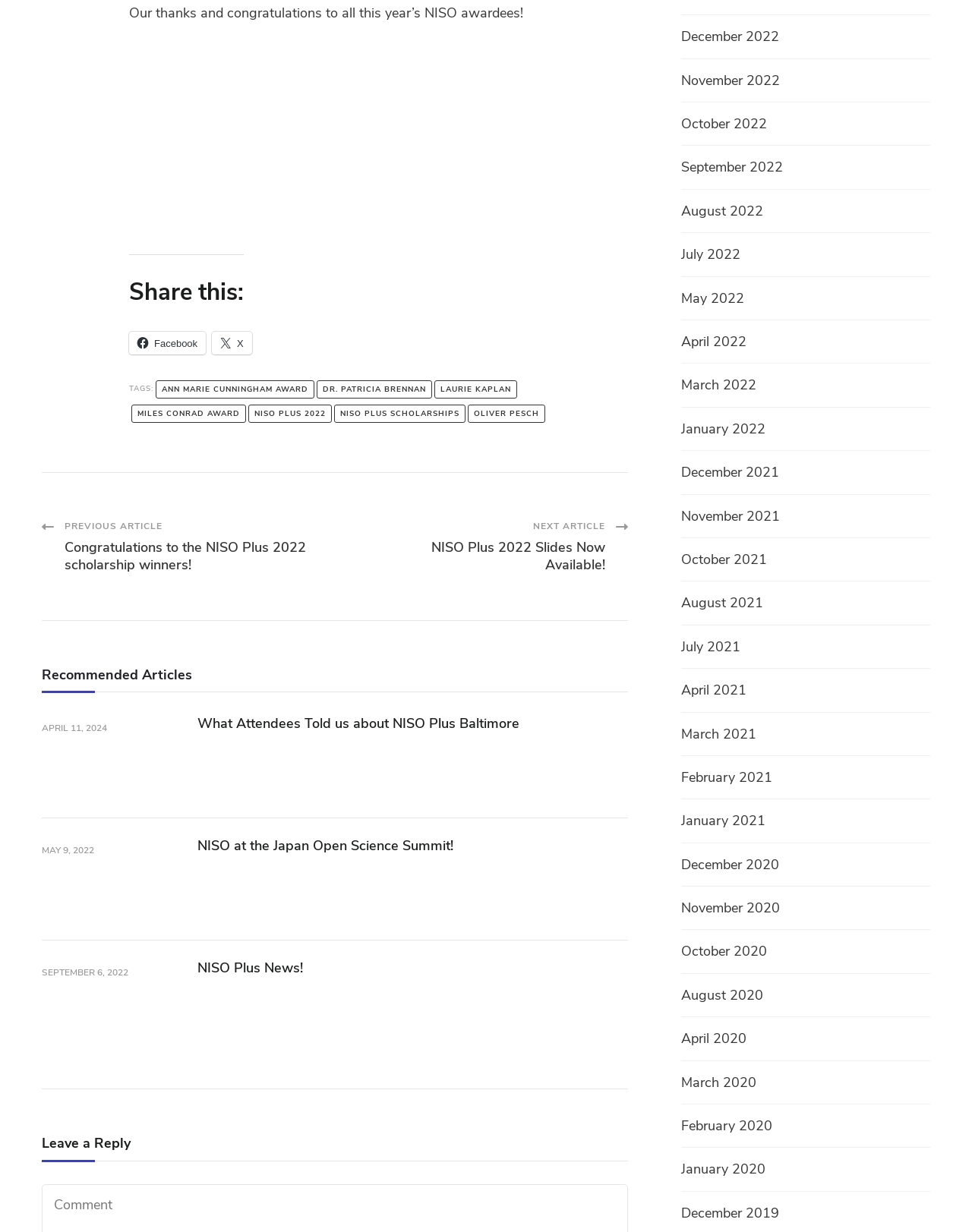Determine the bounding box coordinates for the element that should be clicked to follow this instruction: "View the recommended article 'What Attendees Told us about NISO Plus Baltimore'". The coordinates should be given as four float numbers between 0 and 1, in the format [left, top, right, bottom].

[0.203, 0.581, 0.541, 0.595]